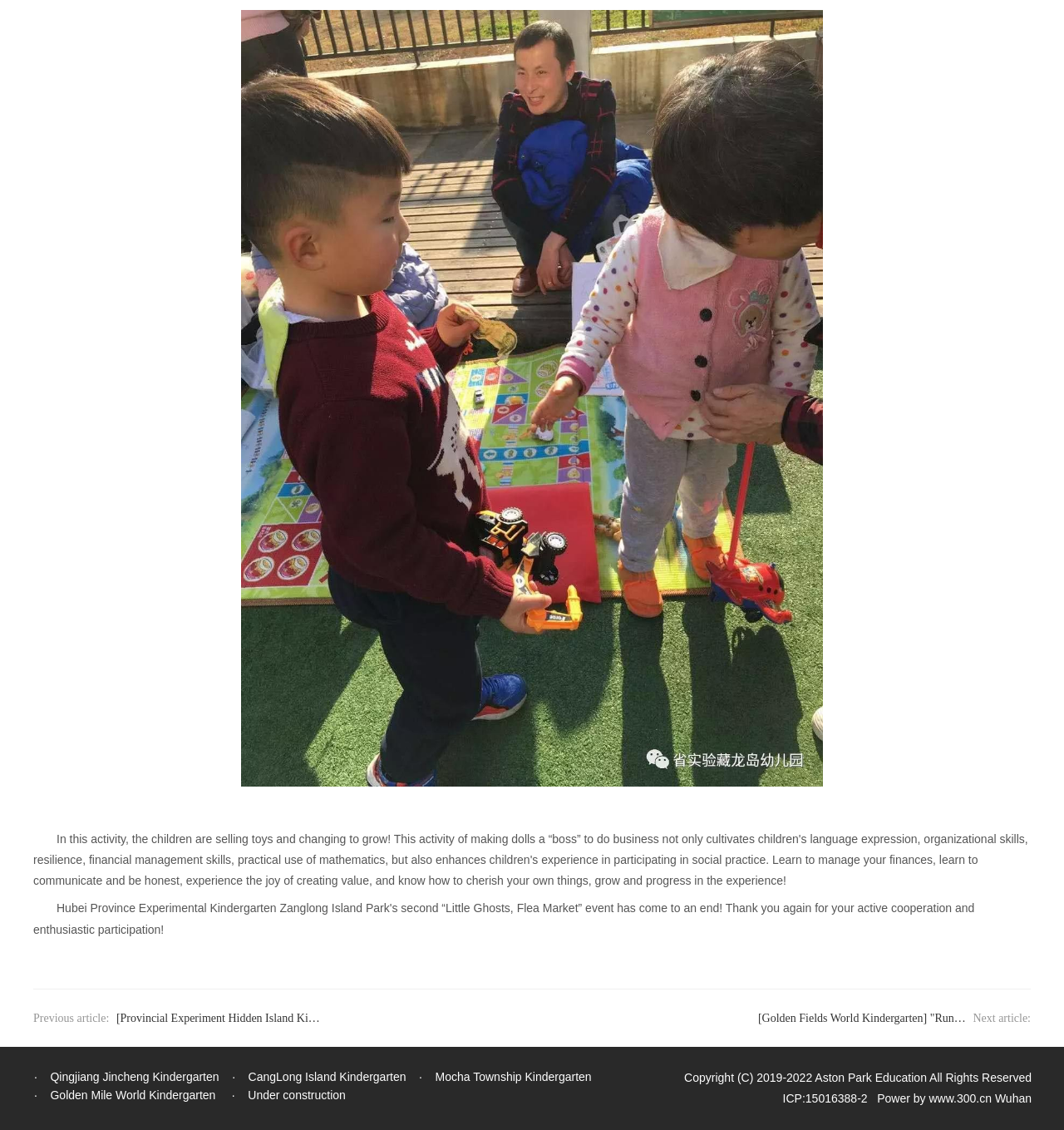Please determine the bounding box coordinates for the UI element described here. Use the format (top-left x, top-left y, bottom-right x, bottom-right y) with values bounded between 0 and 1: uhan

[0.945, 0.966, 0.97, 0.978]